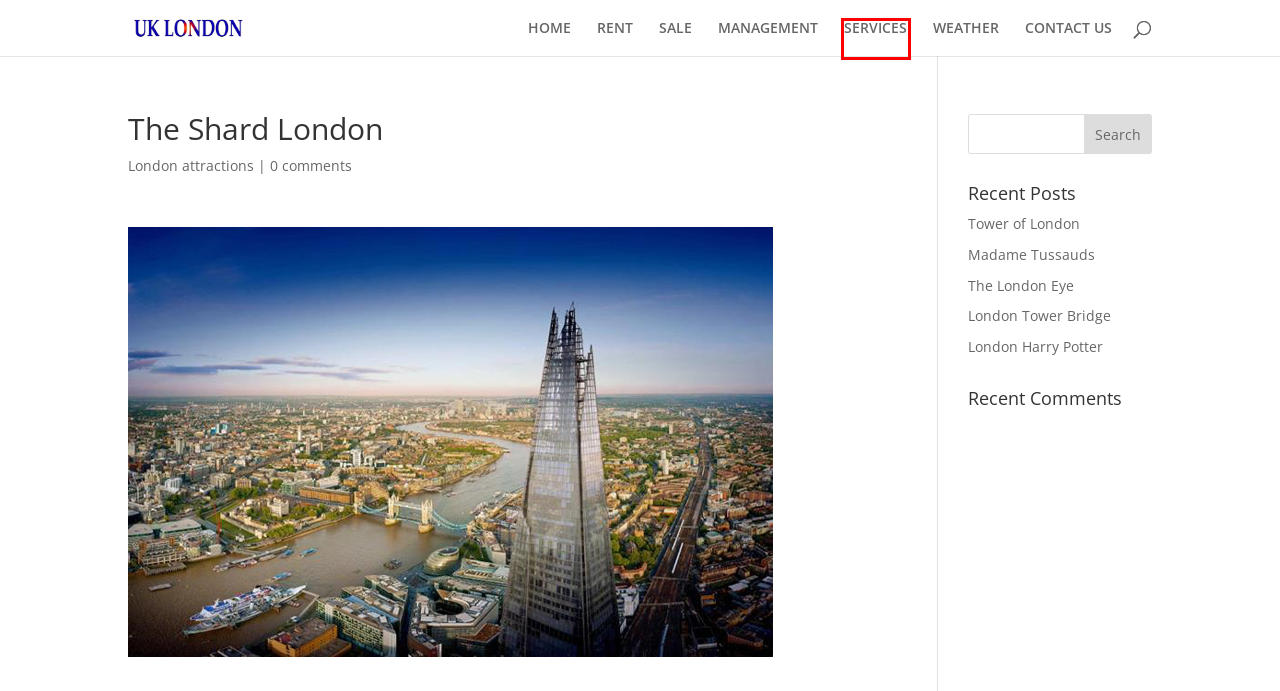Examine the screenshot of a webpage featuring a red bounding box and identify the best matching webpage description for the new page that results from clicking the element within the box. Here are the options:
A. Contact us: contact uk london services, email address and phone number
B. Cheap apartments to rent in London, information and description
C. London eye is the famous observation wheel located in front of Big Ben
D. Houses for sale London, details of the properties for sale in central London
E. London weather: the climate of London feature oceanic climate.
F. Services London: we offer several exclusives type of services in London
G. London attractions Archives - UK London Services
H. London Tower Bridge is one of London’s most famous landmarks

F